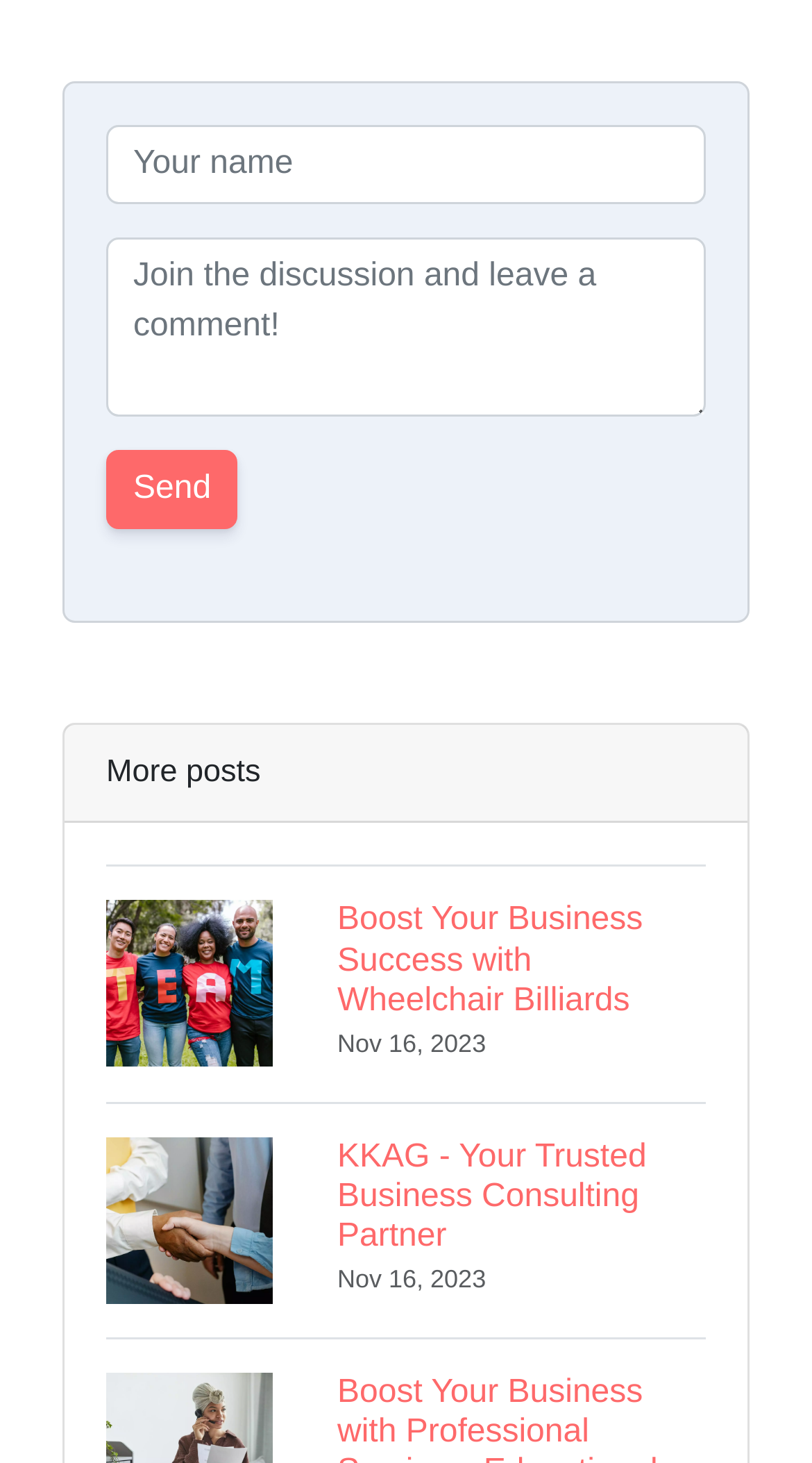Give a one-word or one-phrase response to the question:
How many comment boxes are there?

2